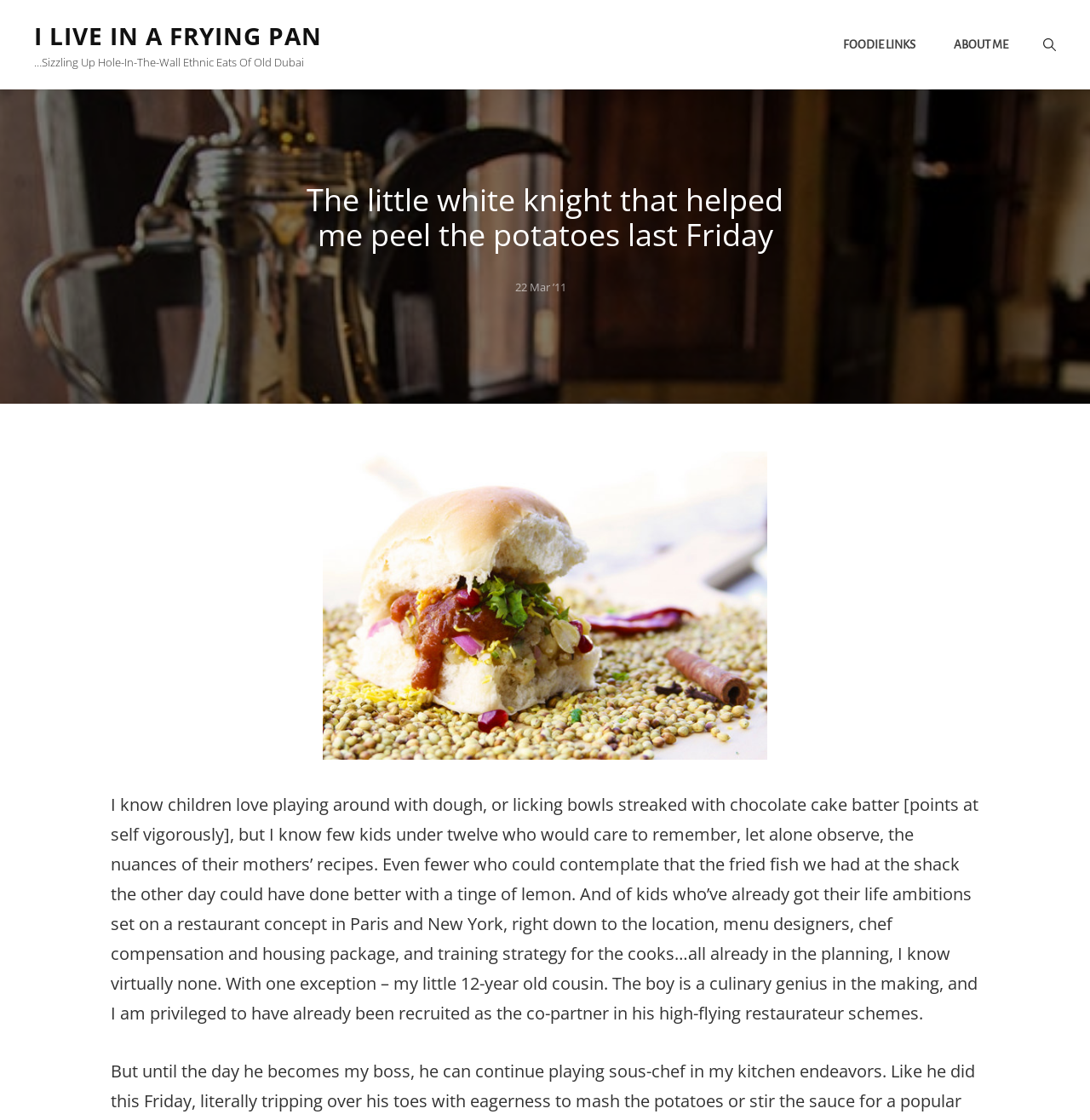Determine the title of the webpage and give its text content.

The little white knight that helped me peel the potatoes last Friday